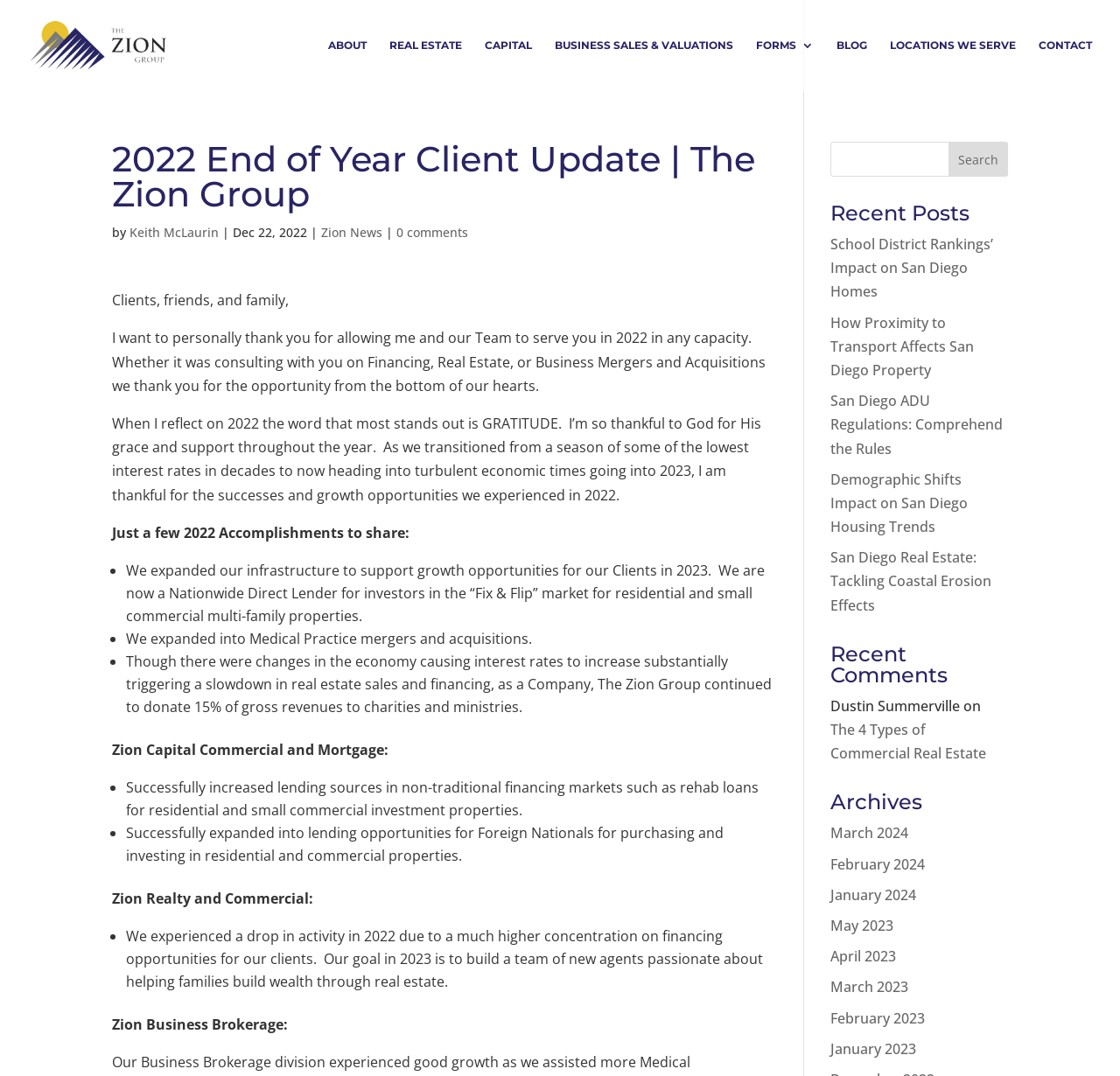Give a detailed overview of the webpage's appearance and contents.

This webpage is a blog post from The Zion Group, a company that provides financial services, real estate, and business brokerage. The page is divided into several sections. At the top, there is a navigation menu with links to "ABOUT", "REAL ESTATE", "CAPITAL", "BUSINESS SALES & VALUATIONS", "BLOG", "LOCATIONS WE SERVE", and "CONTACT". Below the navigation menu, there is a heading that reads "2022 End of Year Client Update | The Zion Group". 

To the right of the heading, there is a section with a link to "The Zion Group" and an image of the company's logo. Below this section, there is a paragraph of text that expresses gratitude to clients, friends, and family for allowing the company to serve them in 2022. The text also mentions the company's growth and accomplishments in 2022.

Following this paragraph, there are several sections that highlight the company's accomplishments in 2022, including expanding its infrastructure, entering into medical practice mergers and acquisitions, and continuing to donate to charities and ministries. These sections are formatted as bullet points with brief descriptions.

Below these sections, there are three columns of text. The left column lists the company's services, including Zion Capital Commercial and Mortgage, Zion Realty and Commercial, and Zion Business Brokerage. The middle column contains a search bar with a button labeled "Search". The right column has three sections: "Recent Posts", "Recent Comments", and "Archives". The "Recent Posts" section lists five links to recent blog posts, while the "Recent Comments" section lists a single comment from a user named Dustin Summerville. The "Archives" section lists links to blog posts from previous months, dating back to January 2023.